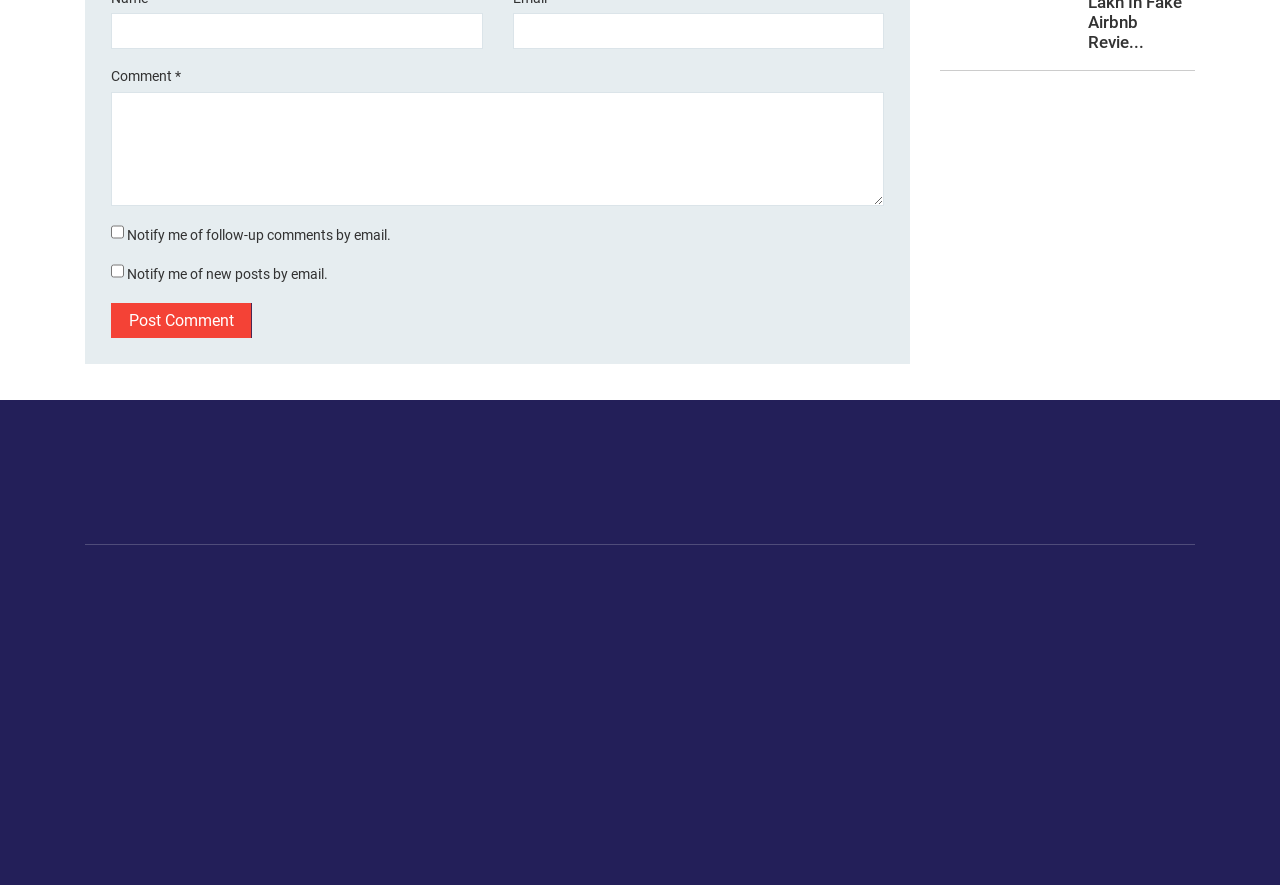Please specify the bounding box coordinates of the region to click in order to perform the following instruction: "Enter your name".

[0.087, 0.015, 0.377, 0.055]